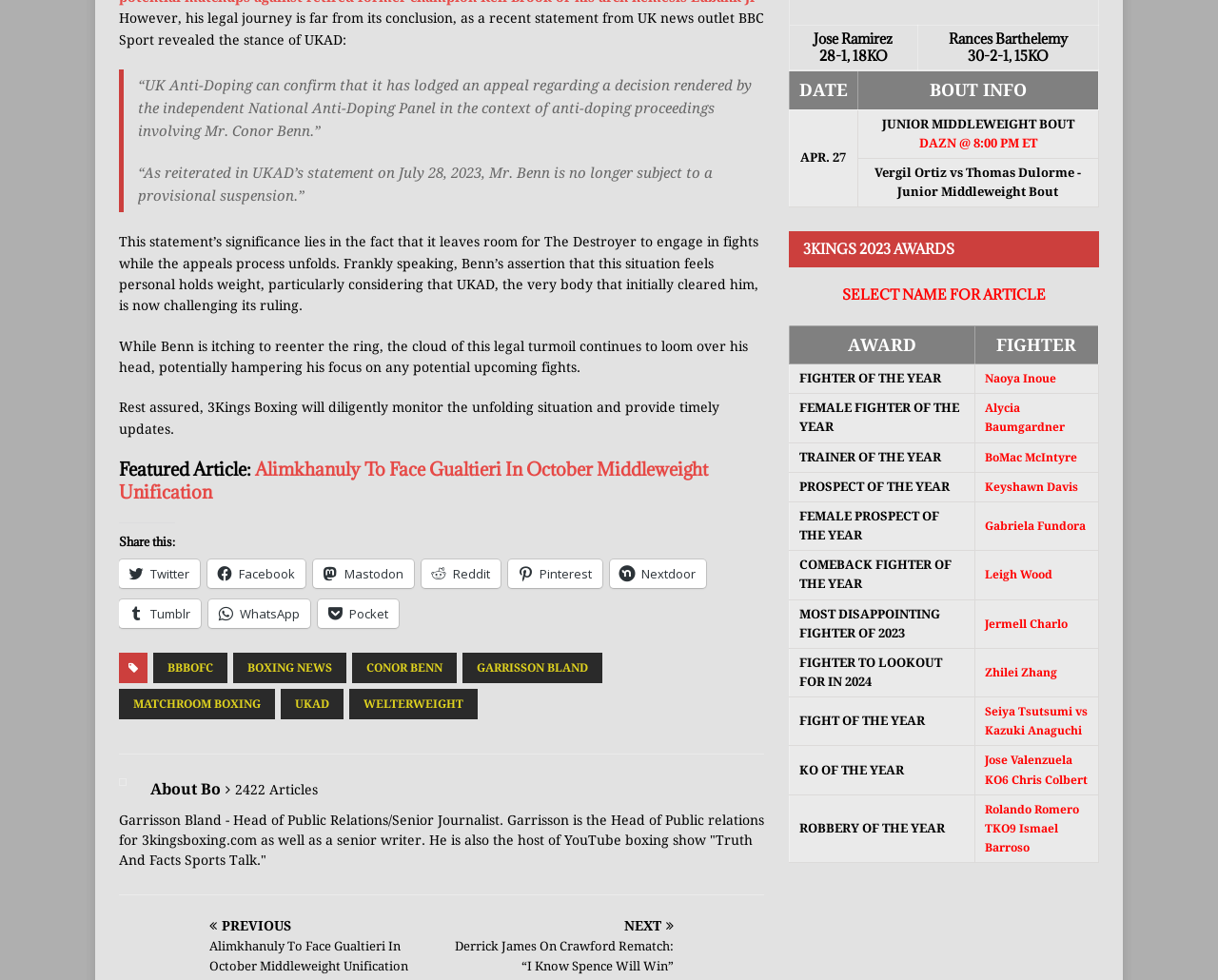Extract the bounding box coordinates for the described element: "Zhilei Zhang". The coordinates should be represented as four float numbers between 0 and 1: [left, top, right, bottom].

[0.809, 0.678, 0.868, 0.693]